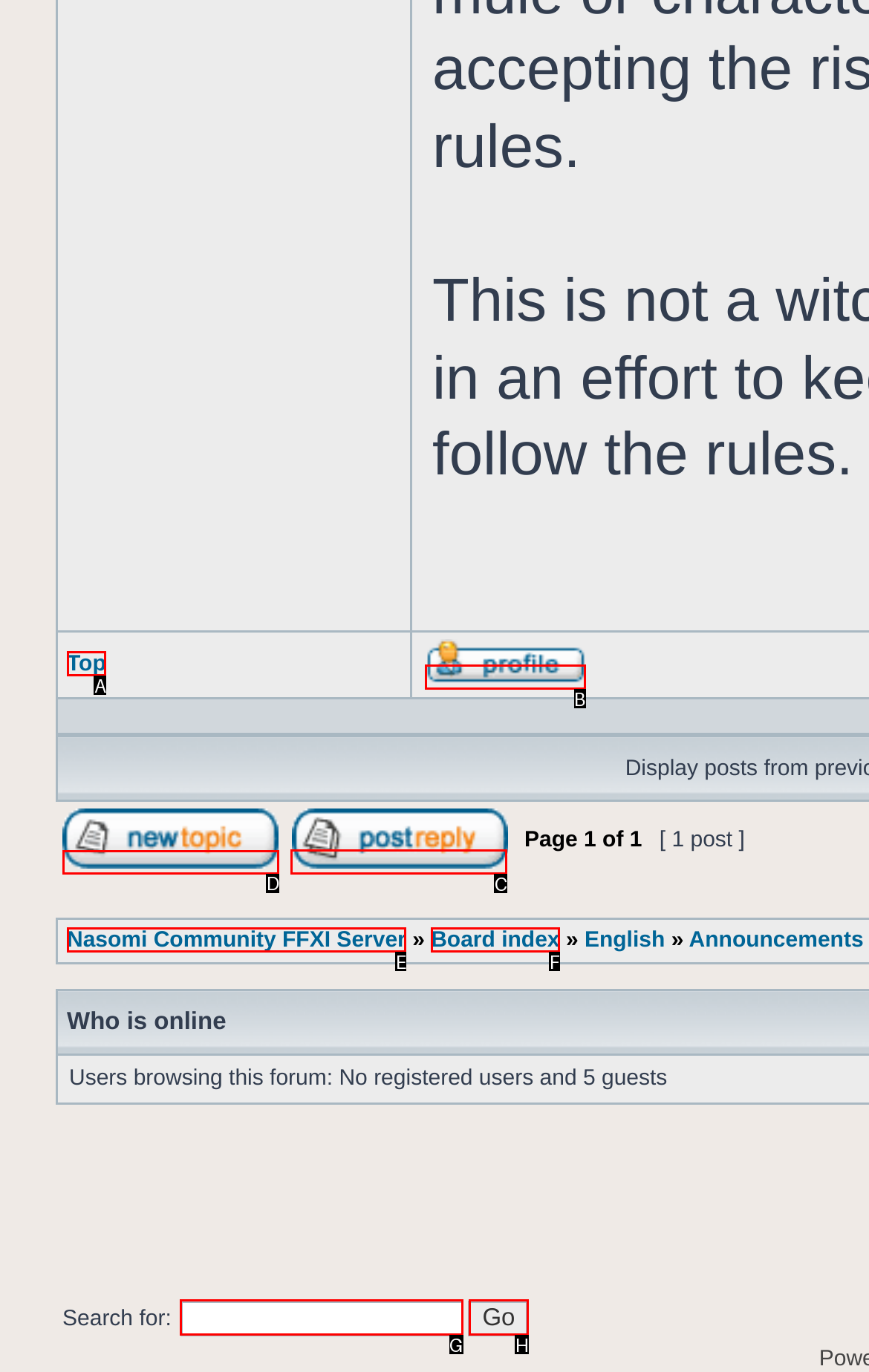Tell me the letter of the correct UI element to click for this instruction: Click on the 'Post new topic' link. Answer with the letter only.

D